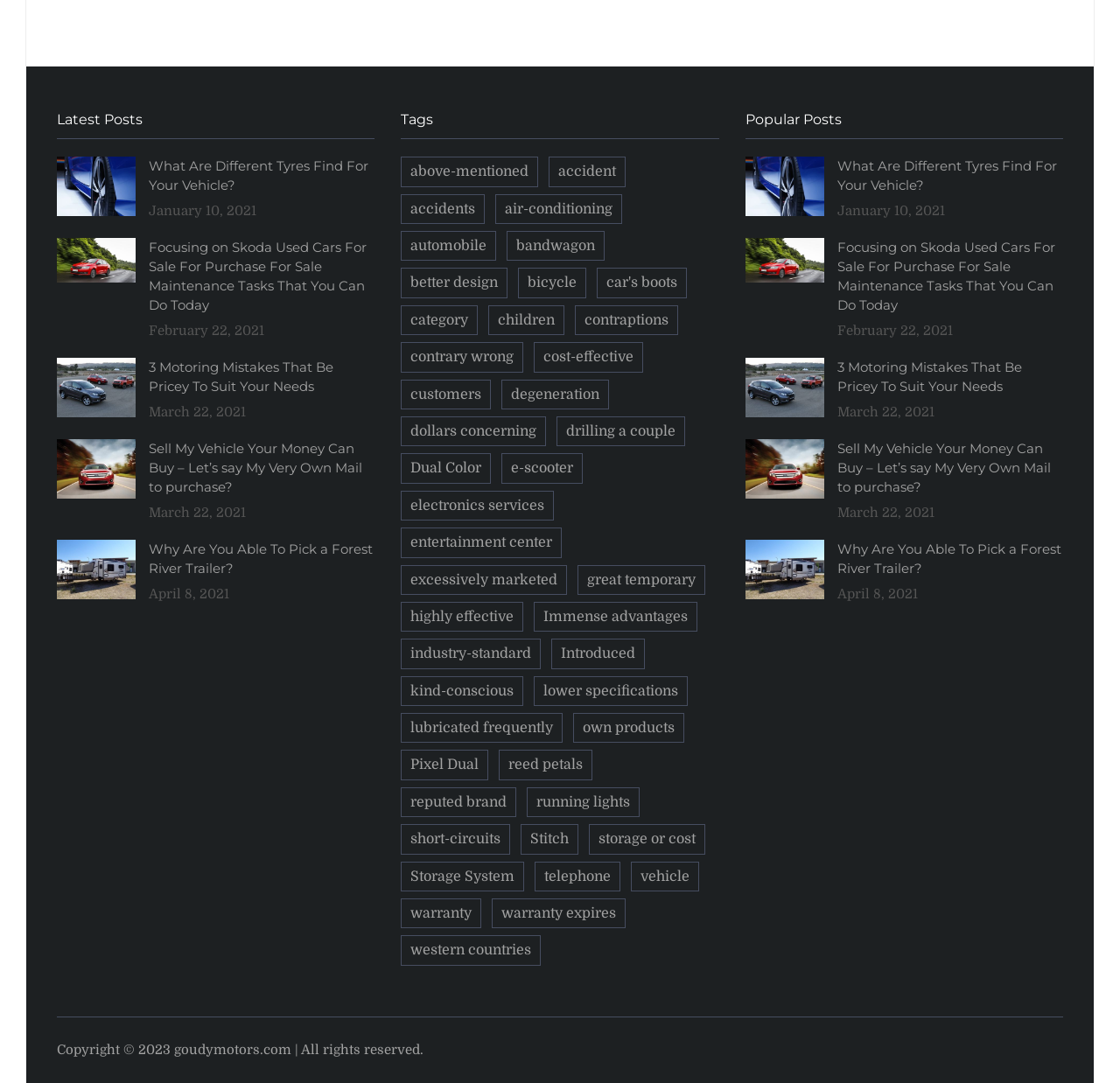Find the bounding box coordinates for the area that should be clicked to accomplish the instruction: "Explore the 'Popular Posts' section".

[0.665, 0.102, 0.949, 0.129]